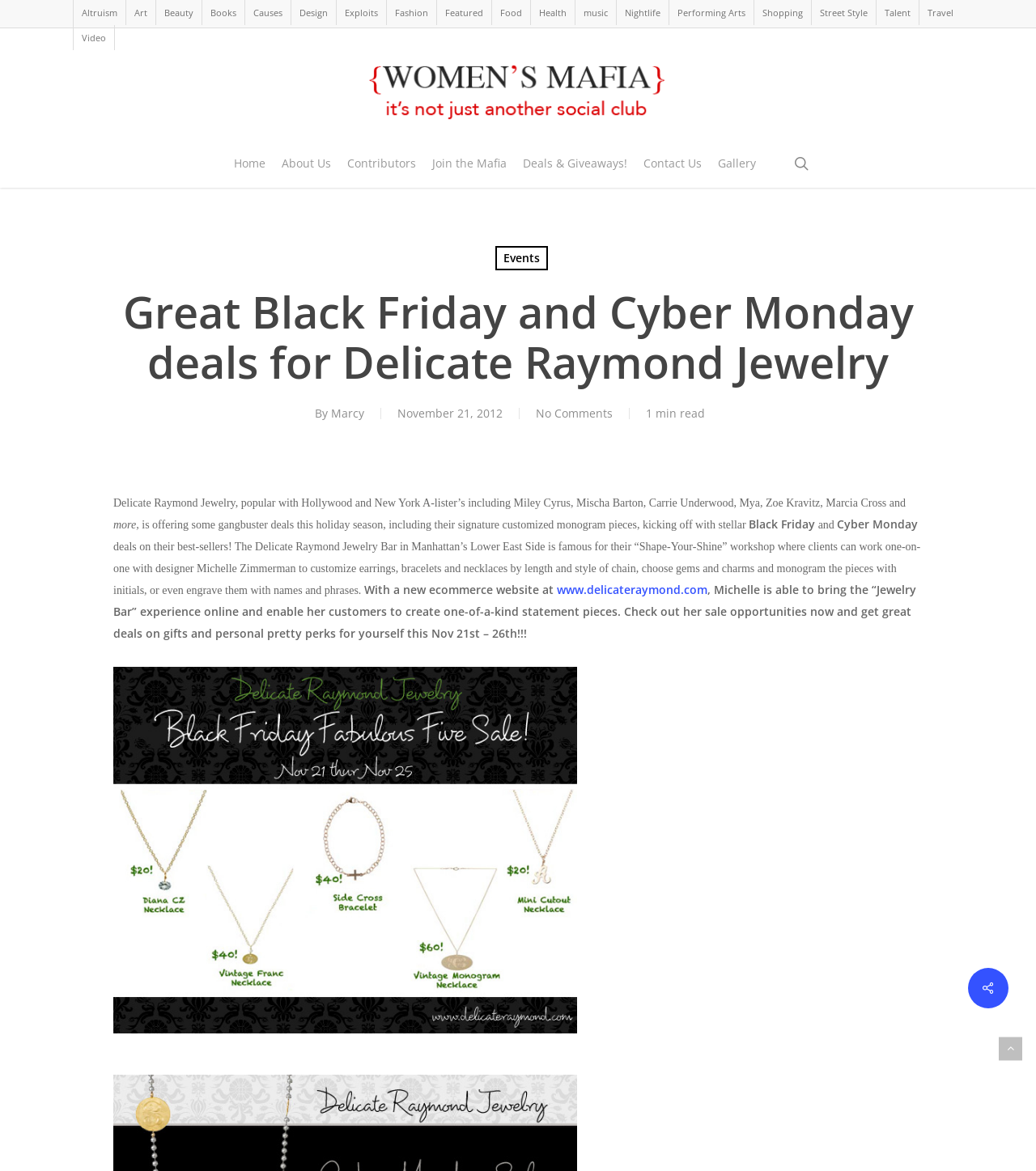Could you indicate the bounding box coordinates of the region to click in order to complete this instruction: "Click on the 'Fashion' link".

[0.373, 0.0, 0.421, 0.021]